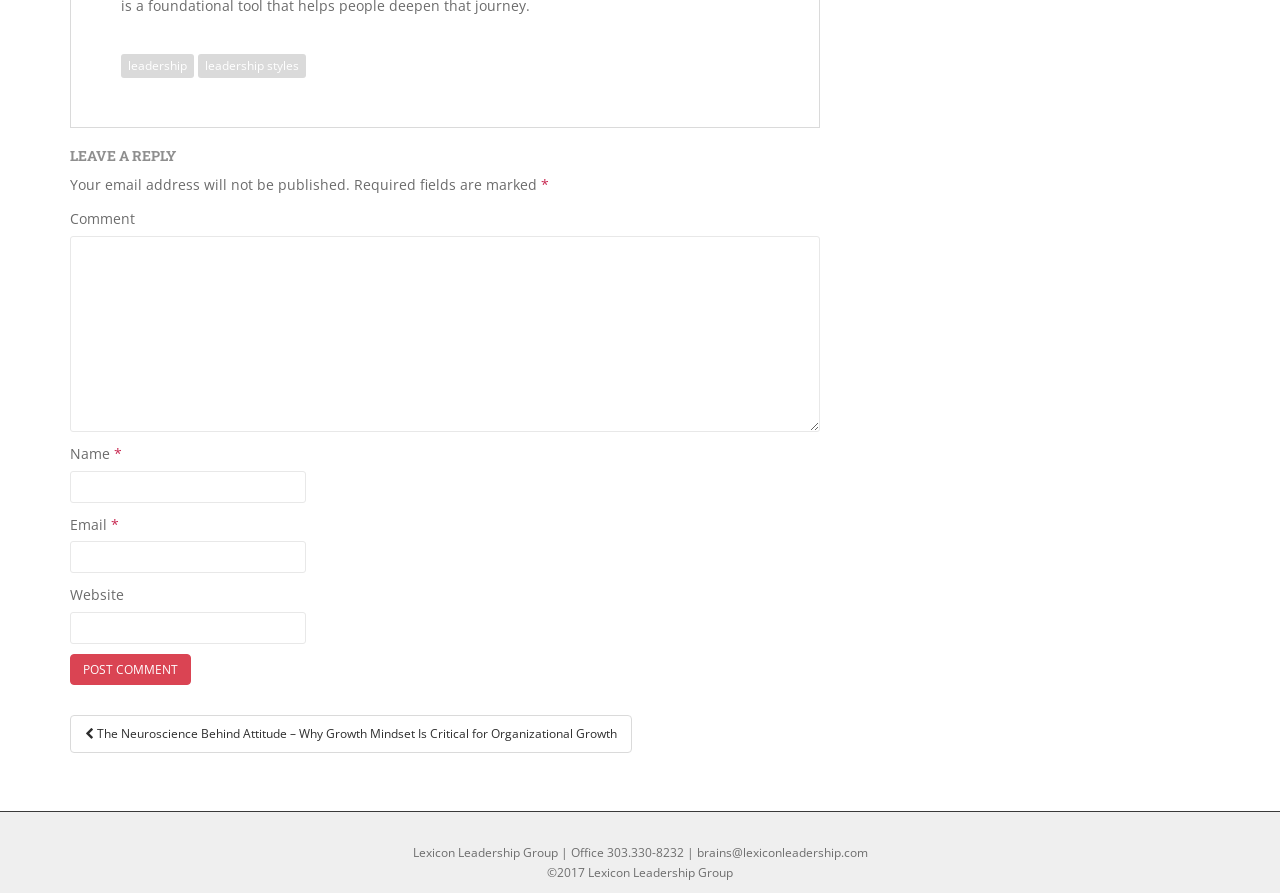What is the name of the organization mentioned on the page?
We need a detailed and meticulous answer to the question.

The name of the organization mentioned on the page is Lexicon Leadership Group, which is found in the footer section of the page, along with contact information and a copyright notice.